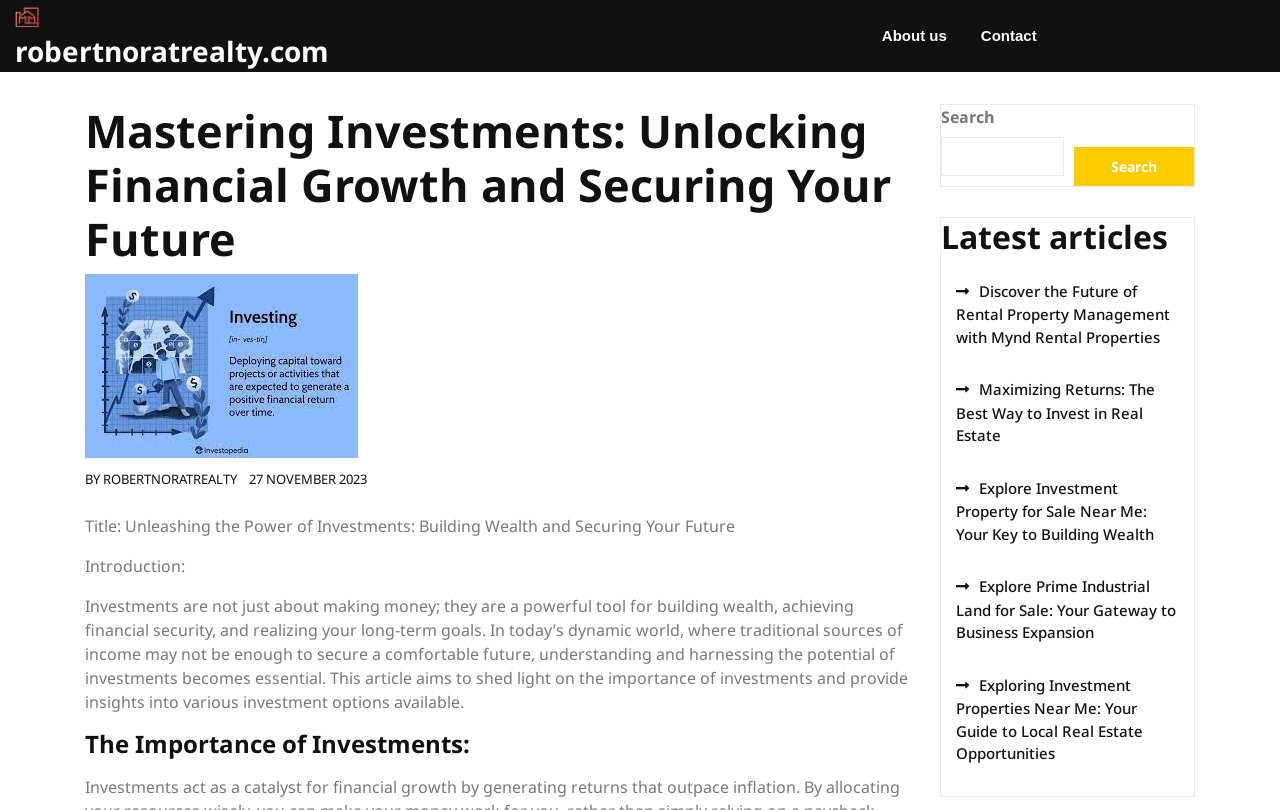Specify the bounding box coordinates for the region that must be clicked to perform the given instruction: "Click on yalla shoot".

None